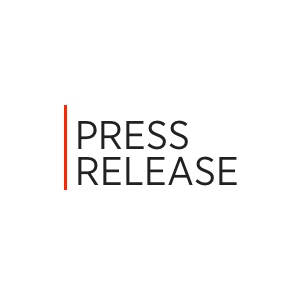Construct a detailed narrative about the image.

The image features a clean and modern design, prominently displaying the phrase "PRESS RELEASE." The text is refined, set in a bold, sans-serif font, ensuring clarity and immediate recognition. Accompanying this, a vertical line in a striking red hue adds a visual element that contrasts effectively with the bold black text. This design aesthetic is often used for formal announcements and communications, indicating the importance and official nature of the content that follows. This particular press release is associated with the statement regarding Jay Inslee's departure from the presidential race, highlighting key messages and updates pertinent to environmental policies and advocacy efforts.